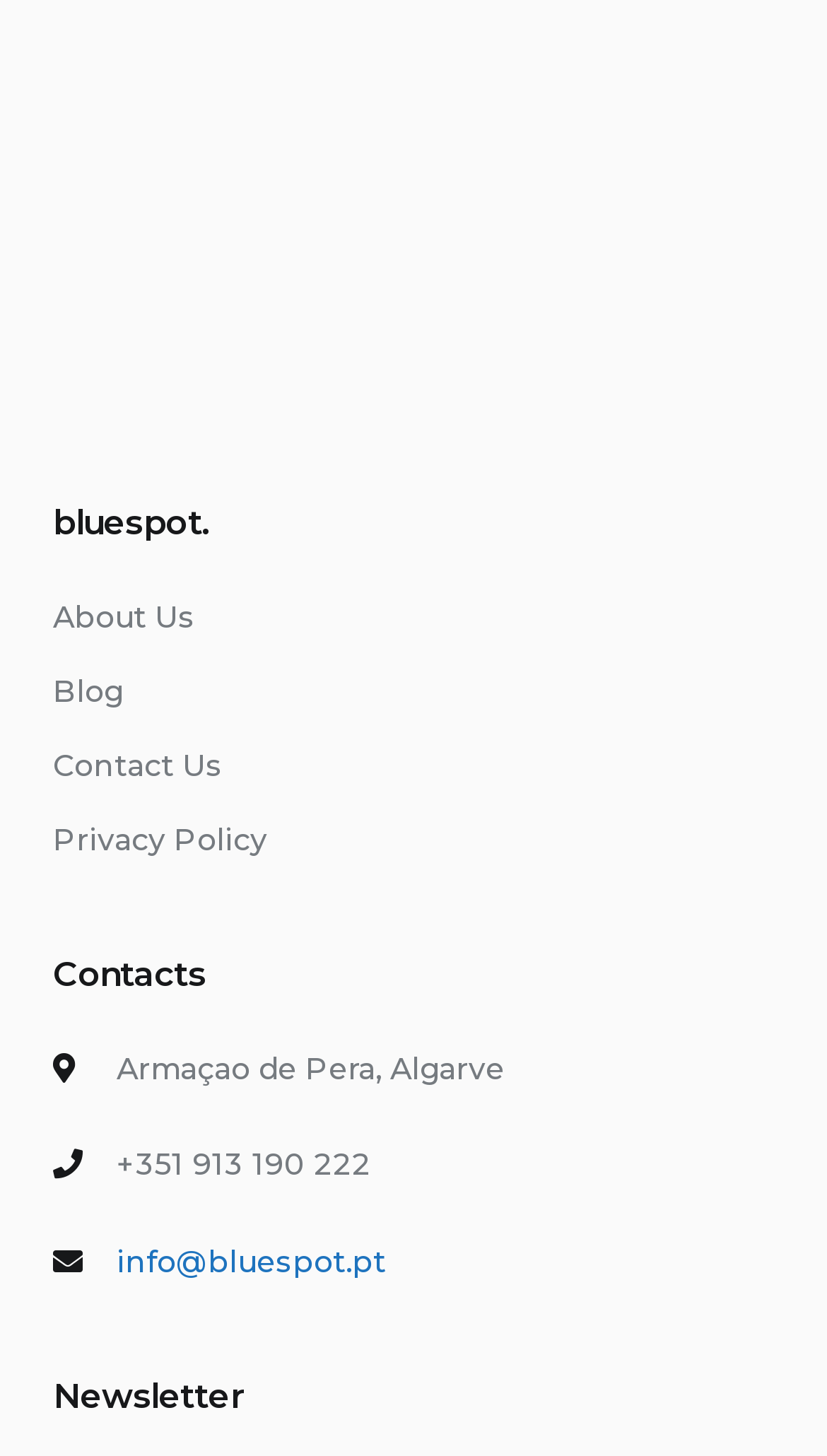How many links are there in the top navigation menu? Refer to the image and provide a one-word or short phrase answer.

5